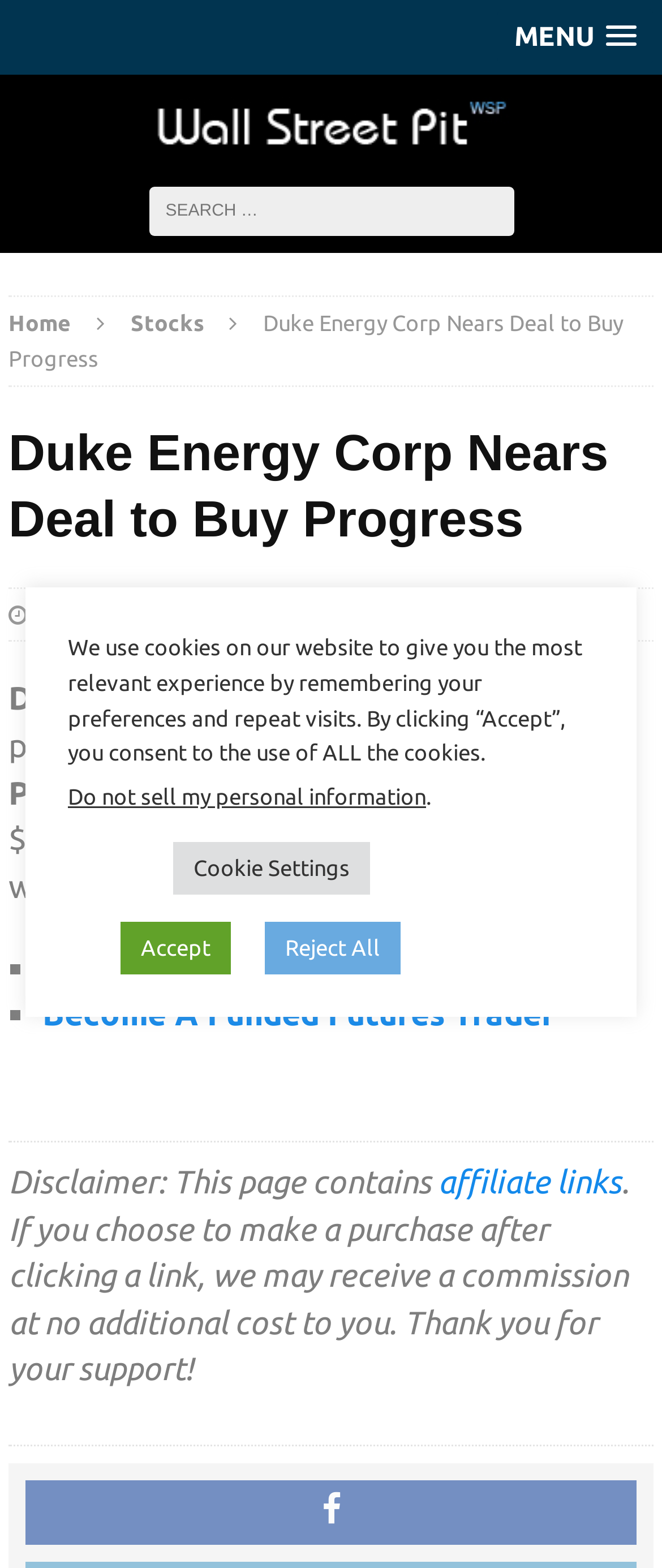What is the source of the information about the deal?
Using the image as a reference, give an elaborate response to the question.

The answer can be found in the link element with the text 'Reuters' which is located at the end of the main article on the webpage, indicating the source of the information.